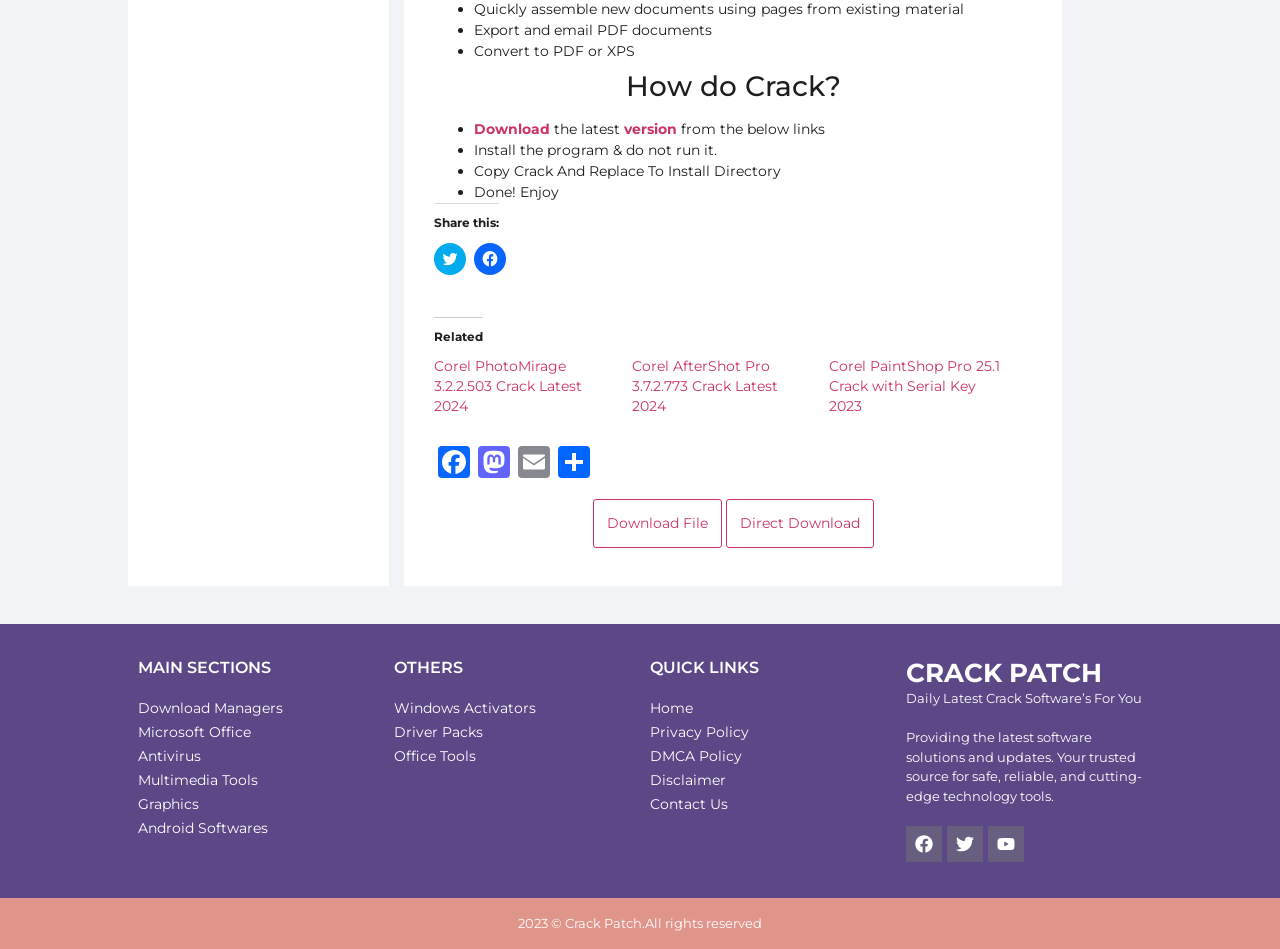Given the description of the UI element: "Direct Download", predict the bounding box coordinates in the form of [left, top, right, bottom], with each value being a float between 0 and 1.

[0.567, 0.526, 0.683, 0.577]